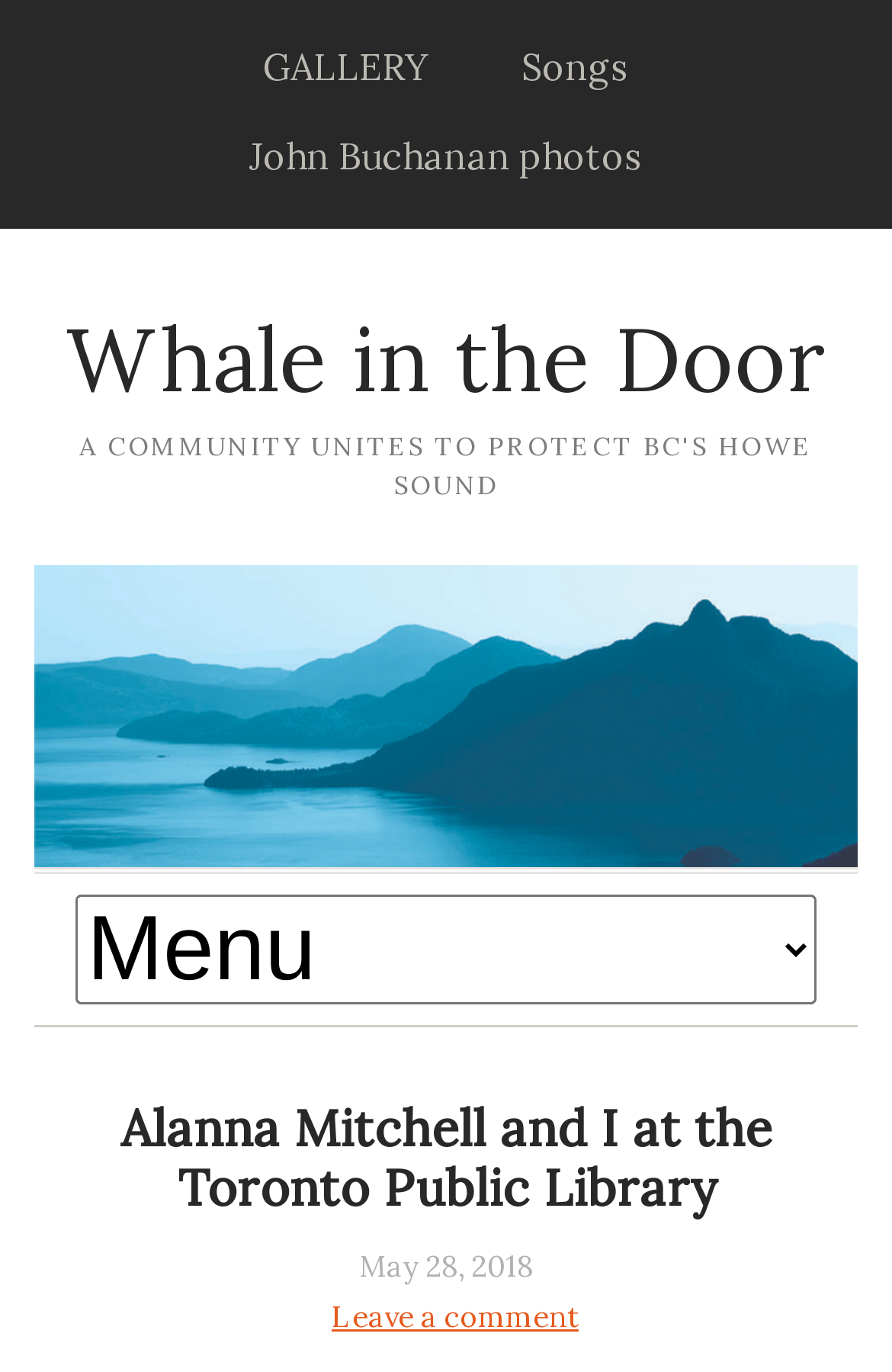What is the name of the library mentioned on the webpage?
Refer to the image and provide a concise answer in one word or phrase.

Toronto Public Library